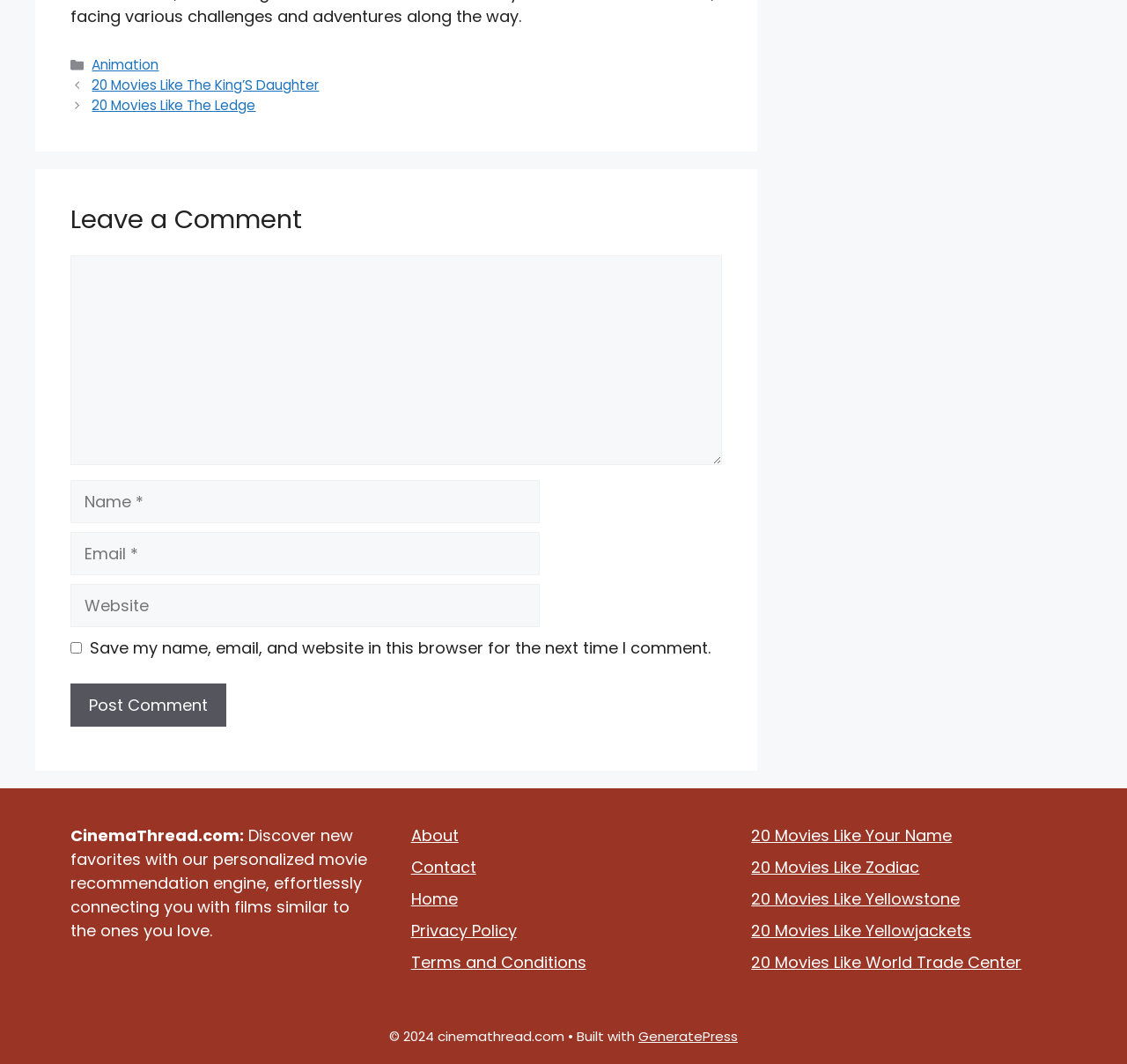Identify the bounding box of the UI component described as: "parent_node: Rheder 2 Weekend House".

None